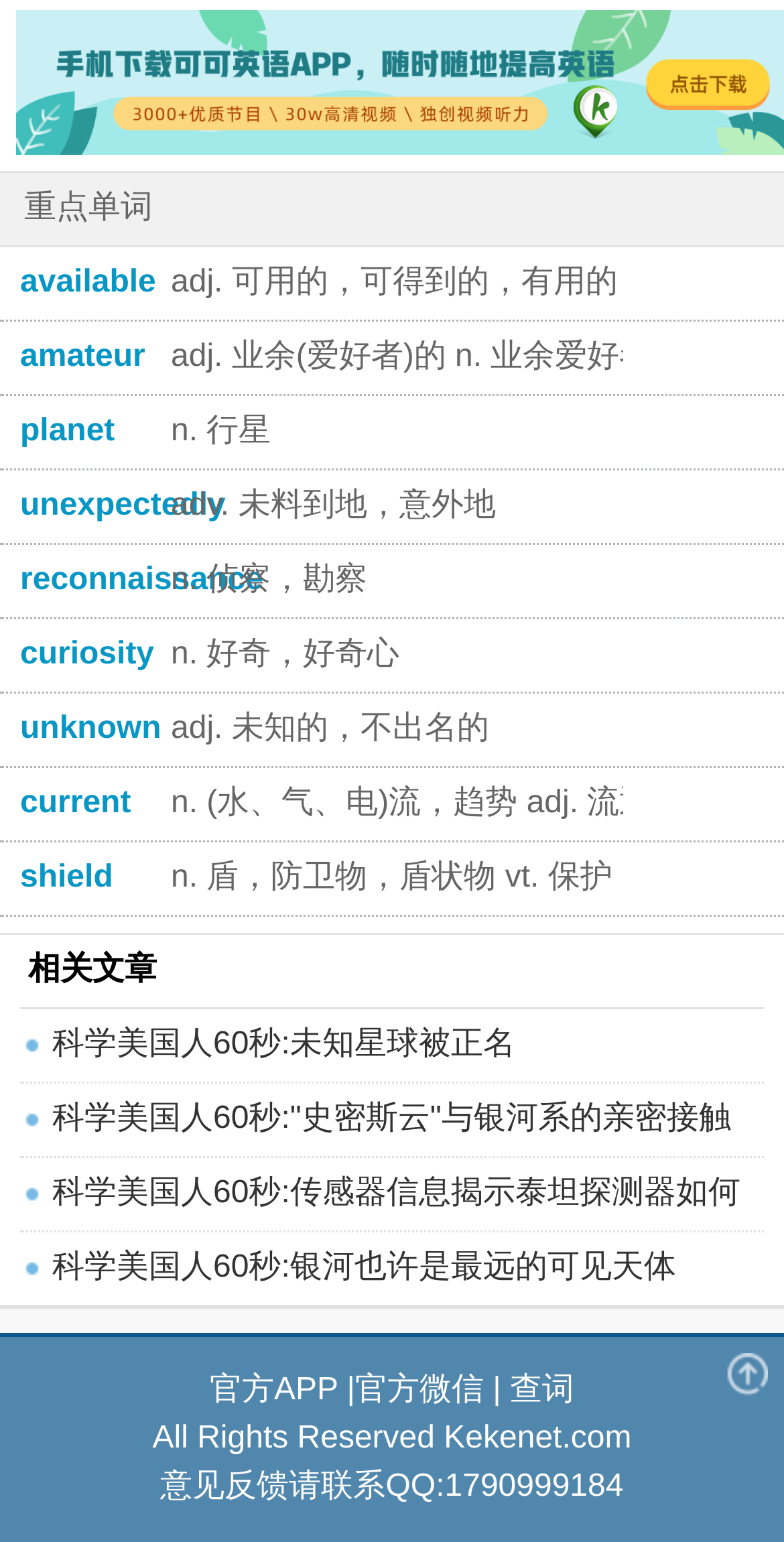Provide the bounding box coordinates of the UI element this sentence describes: "parent_node: 官方APP |官方微信 | 查词".

[0.923, 0.878, 0.979, 0.906]